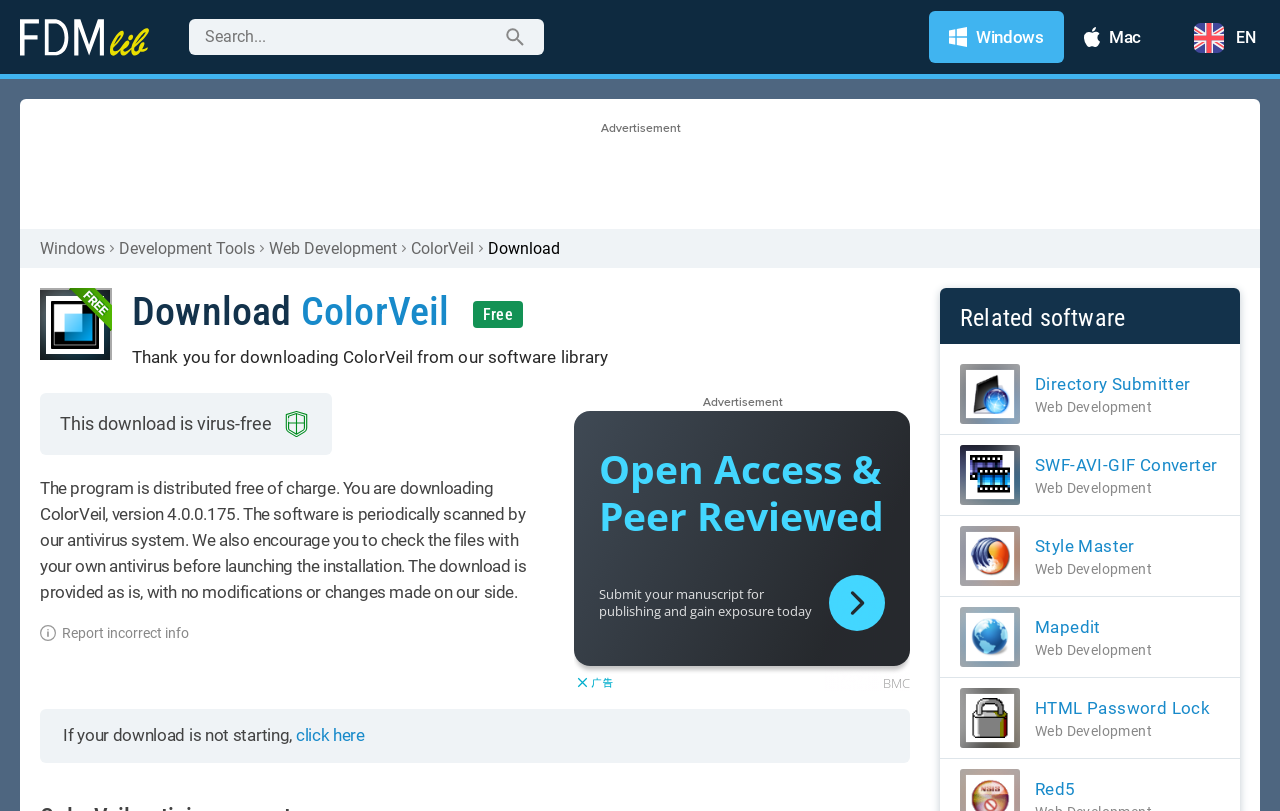Find the bounding box coordinates of the clickable area that will achieve the following instruction: "Download ColorVeil".

[0.103, 0.355, 0.475, 0.423]